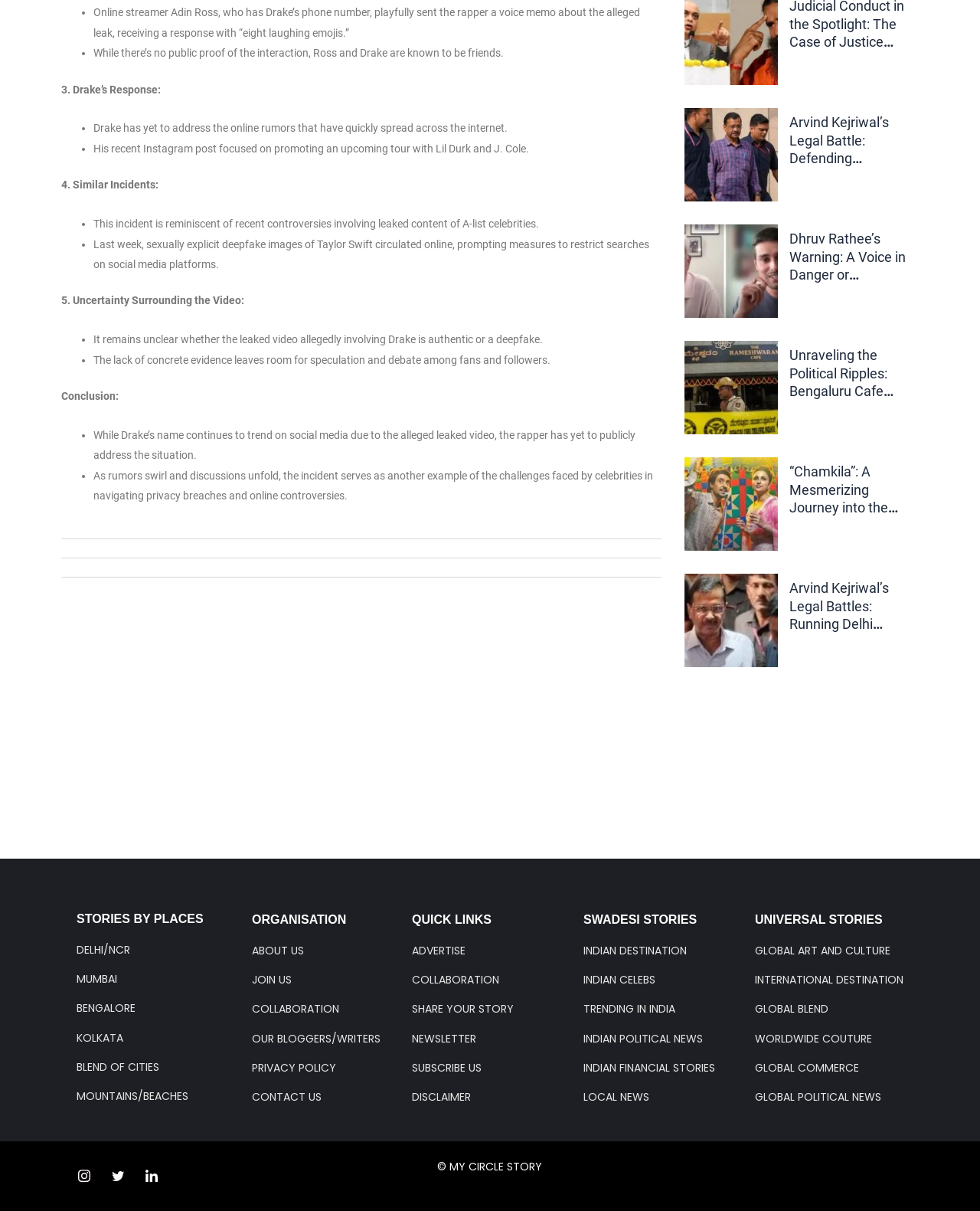What is Drake's response to the alleged leaked video?
From the screenshot, provide a brief answer in one word or phrase.

Eight laughing emojis